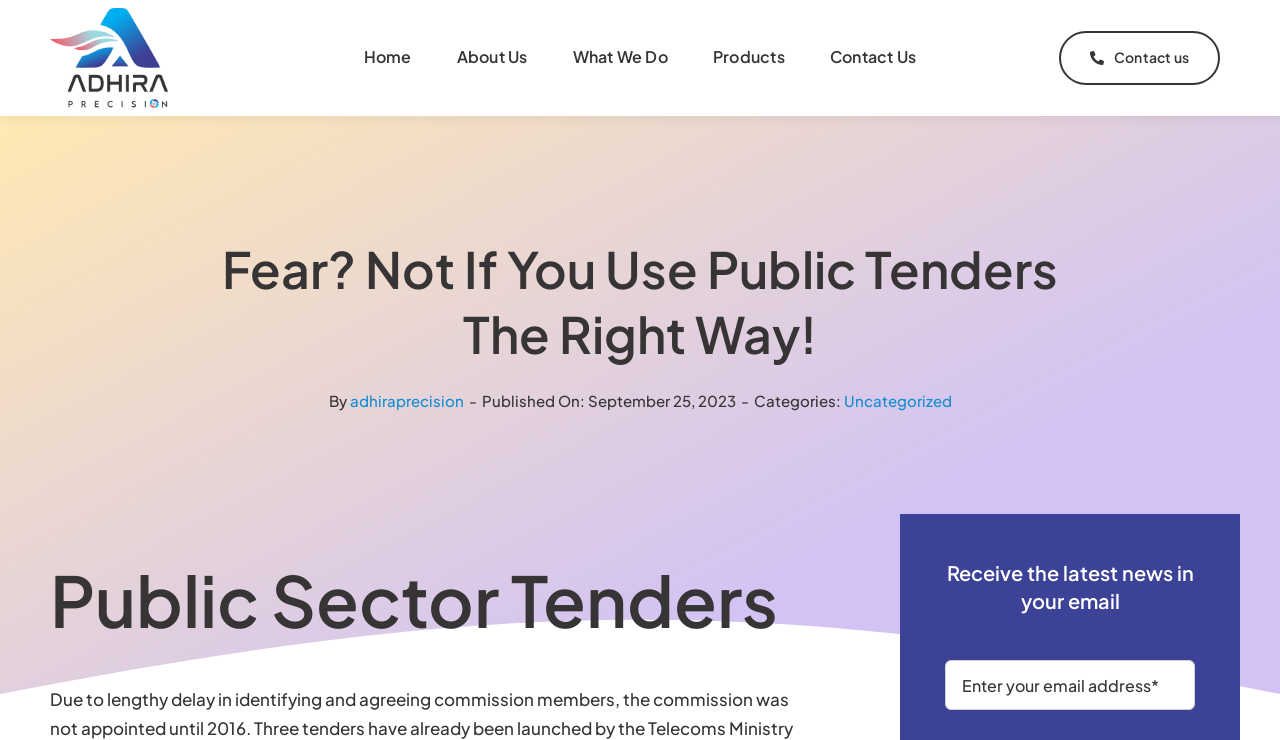Locate the bounding box coordinates of the item that should be clicked to fulfill the instruction: "Click on the 'About Us' link".

[0.357, 0.051, 0.412, 0.106]